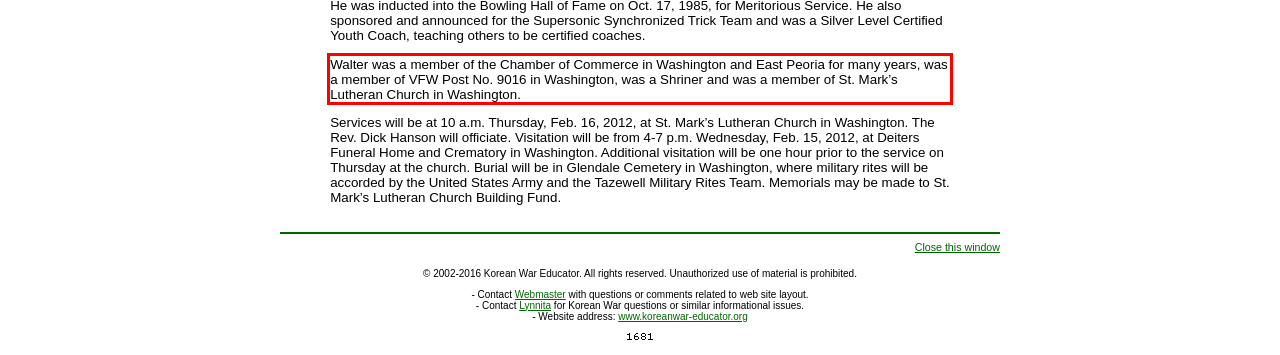Your task is to recognize and extract the text content from the UI element enclosed in the red bounding box on the webpage screenshot.

Walter was a member of the Chamber of Commerce in Washington and East Peoria for many years, was a member of VFW Post No. 9016 in Washington, was a Shriner and was a member of St. Mark’s Lutheran Church in Washington.